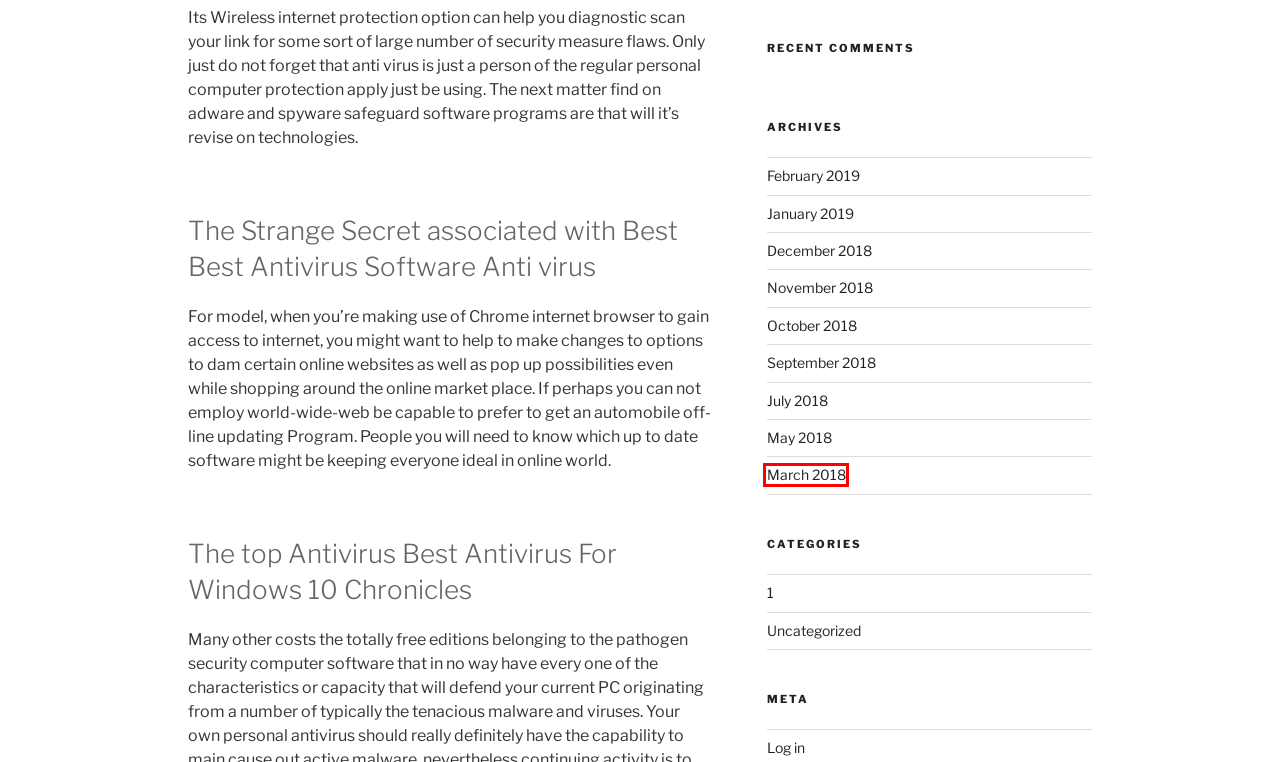Review the screenshot of a webpage that includes a red bounding box. Choose the webpage description that best matches the new webpage displayed after clicking the element within the bounding box. Here are the candidates:
A. Uncategorized – LONE VOYAGERS
B. September 2018 – LONE VOYAGERS
C. Log In ‹ LONE VOYAGERS — WordPress
D. January 2019 – LONE VOYAGERS
E. July 2018 – LONE VOYAGERS
F. March 2018 – LONE VOYAGERS
G. November 2018 – LONE VOYAGERS
H. May 2018 – LONE VOYAGERS

F